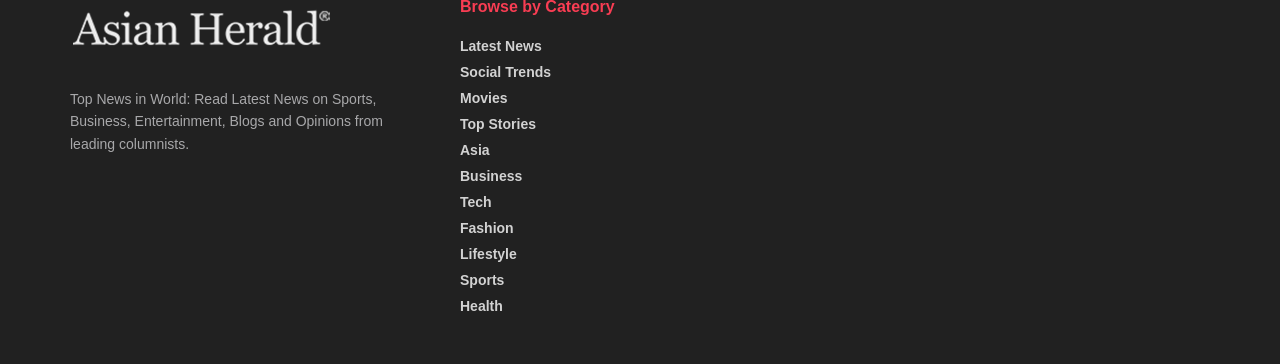How many news categories are listed?
Based on the screenshot, provide a one-word or short-phrase response.

11